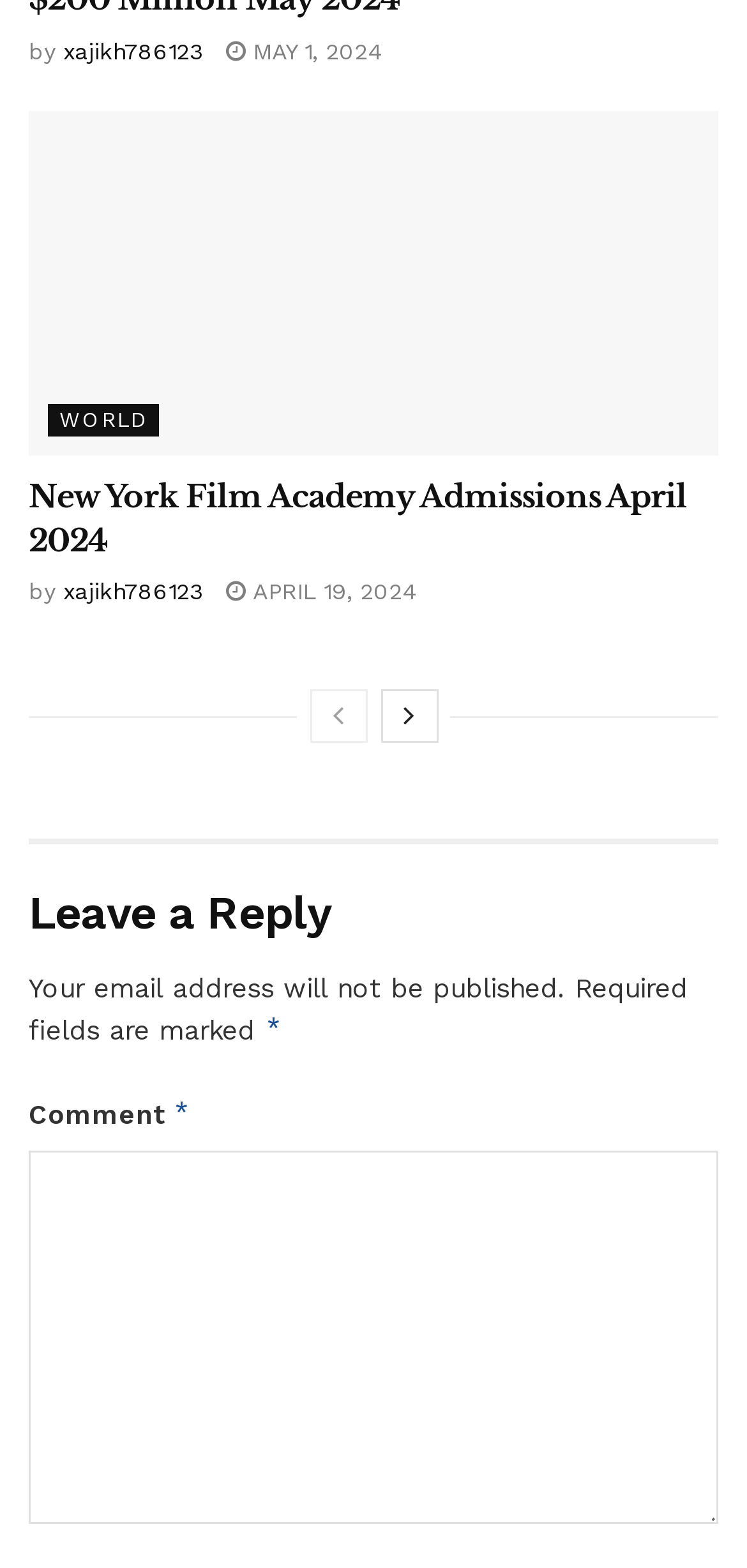Give a short answer using one word or phrase for the question:
How many social media links are there?

2